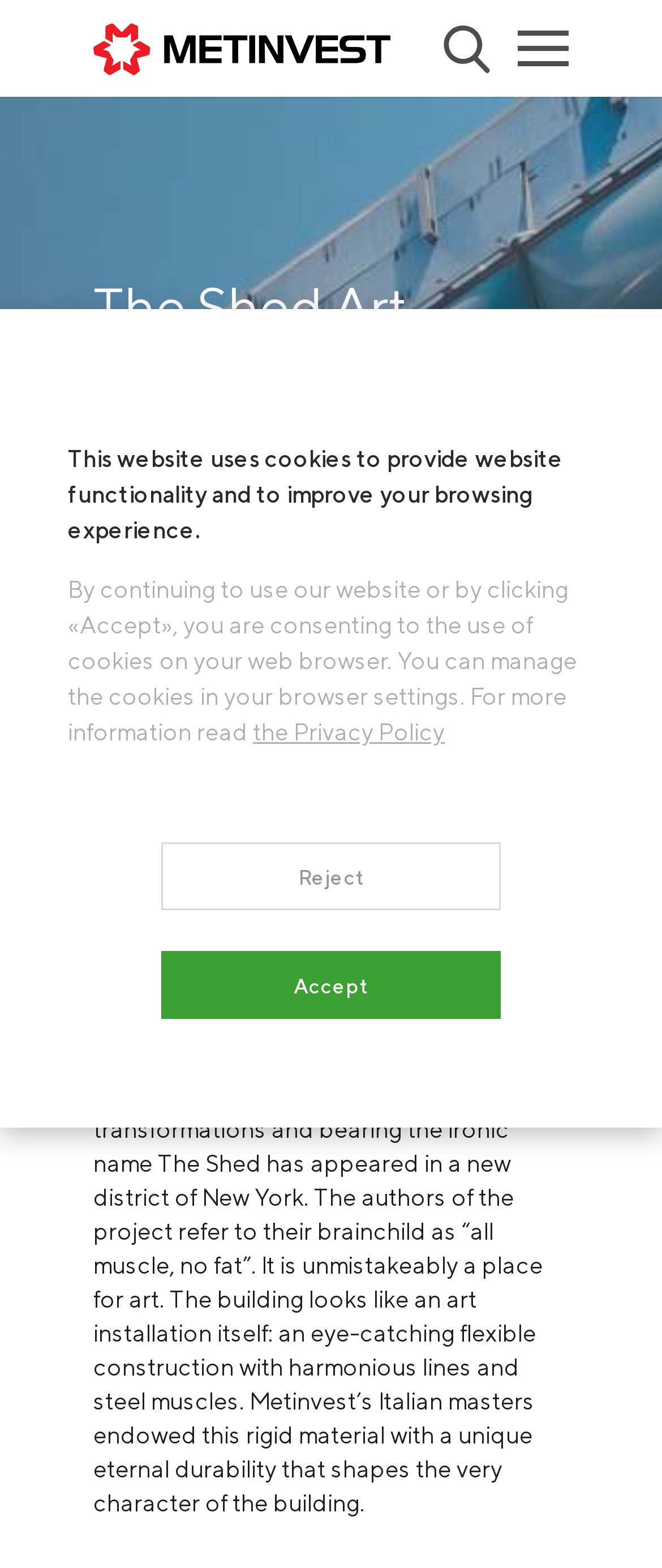Can you find the bounding box coordinates for the UI element given this description: "Main"? Provide the coordinates as four float numbers between 0 and 1: [left, top, right, bottom].

[0.141, 0.421, 0.282, 0.447]